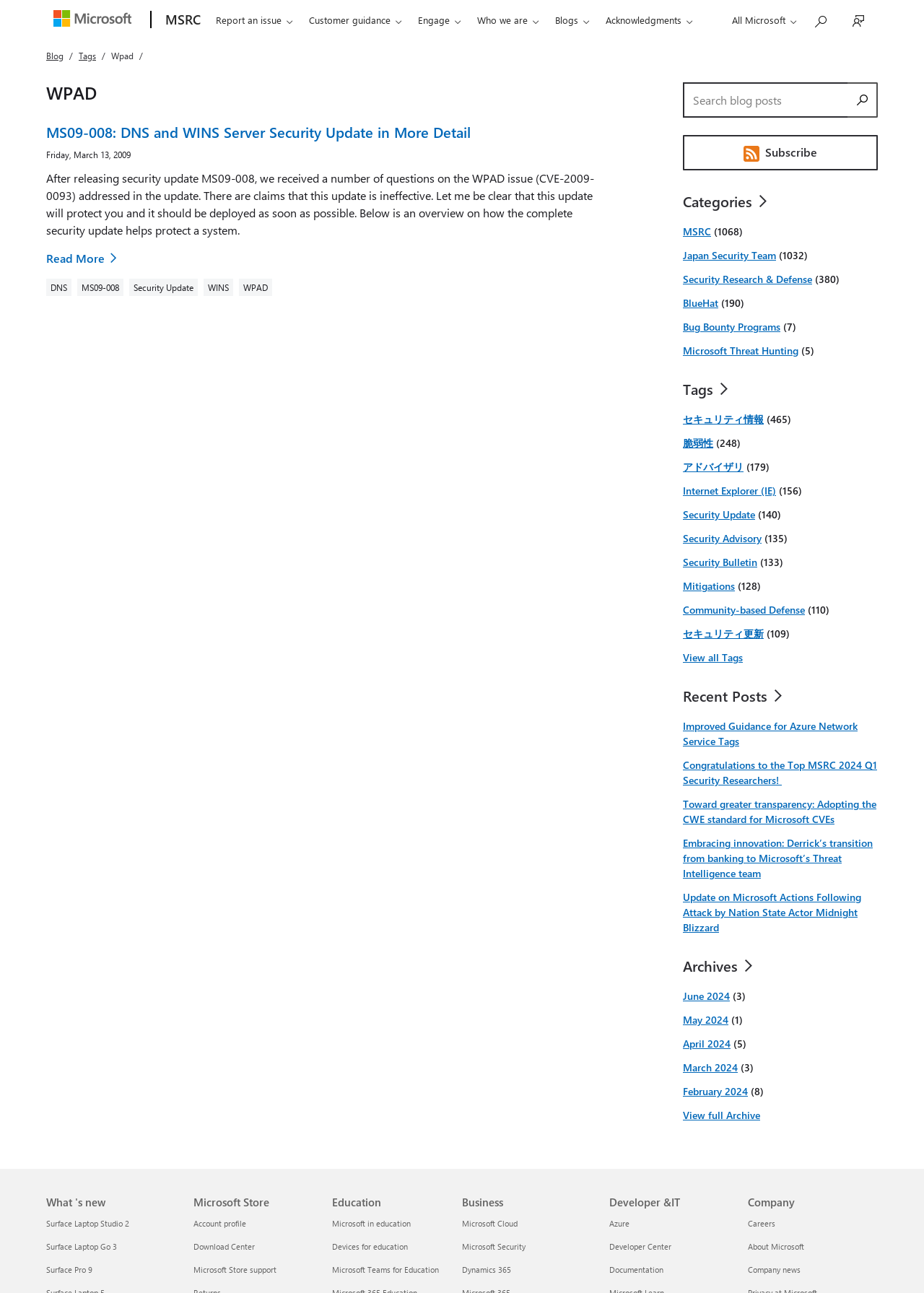Locate the bounding box coordinates of the element to click to perform the following action: 'Search blog posts'. The coordinates should be given as four float values between 0 and 1, in the form of [left, top, right, bottom].

[0.739, 0.064, 0.919, 0.091]